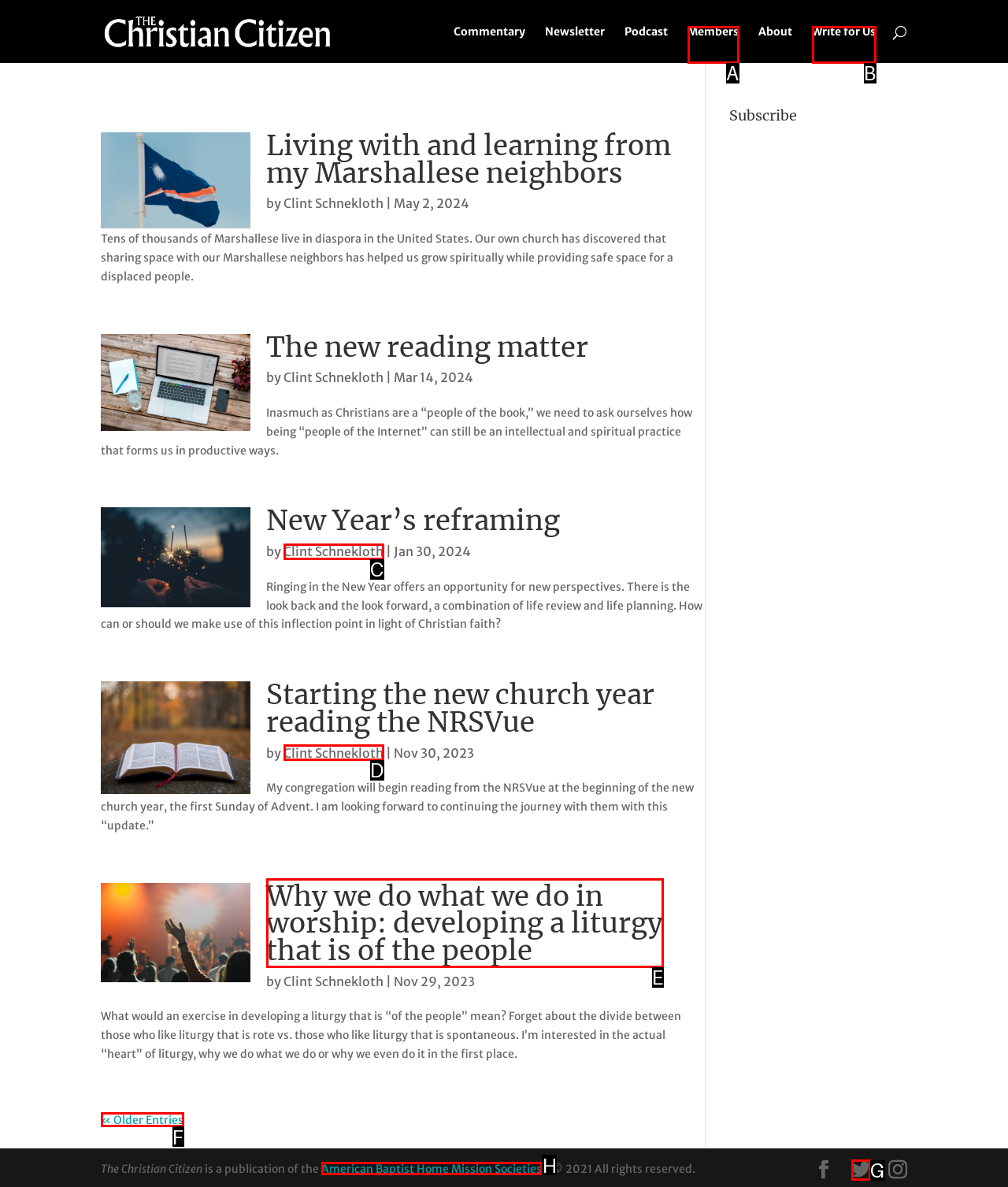Indicate which HTML element you need to click to complete the task: Visit the American Baptist Home Mission Societies website. Provide the letter of the selected option directly.

H